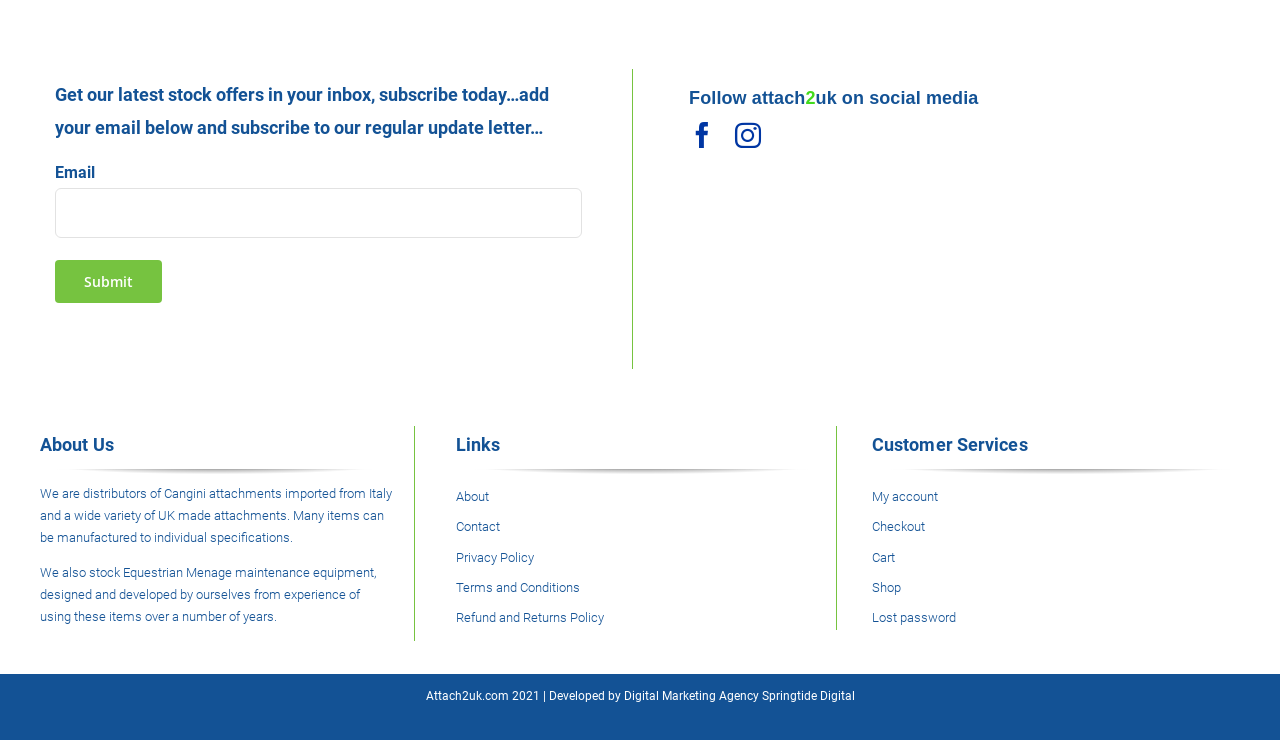Extract the bounding box coordinates of the UI element described: "Terms and Conditions". Provide the coordinates in the format [left, top, right, bottom] with values ranging from 0 to 1.

[0.356, 0.778, 0.646, 0.81]